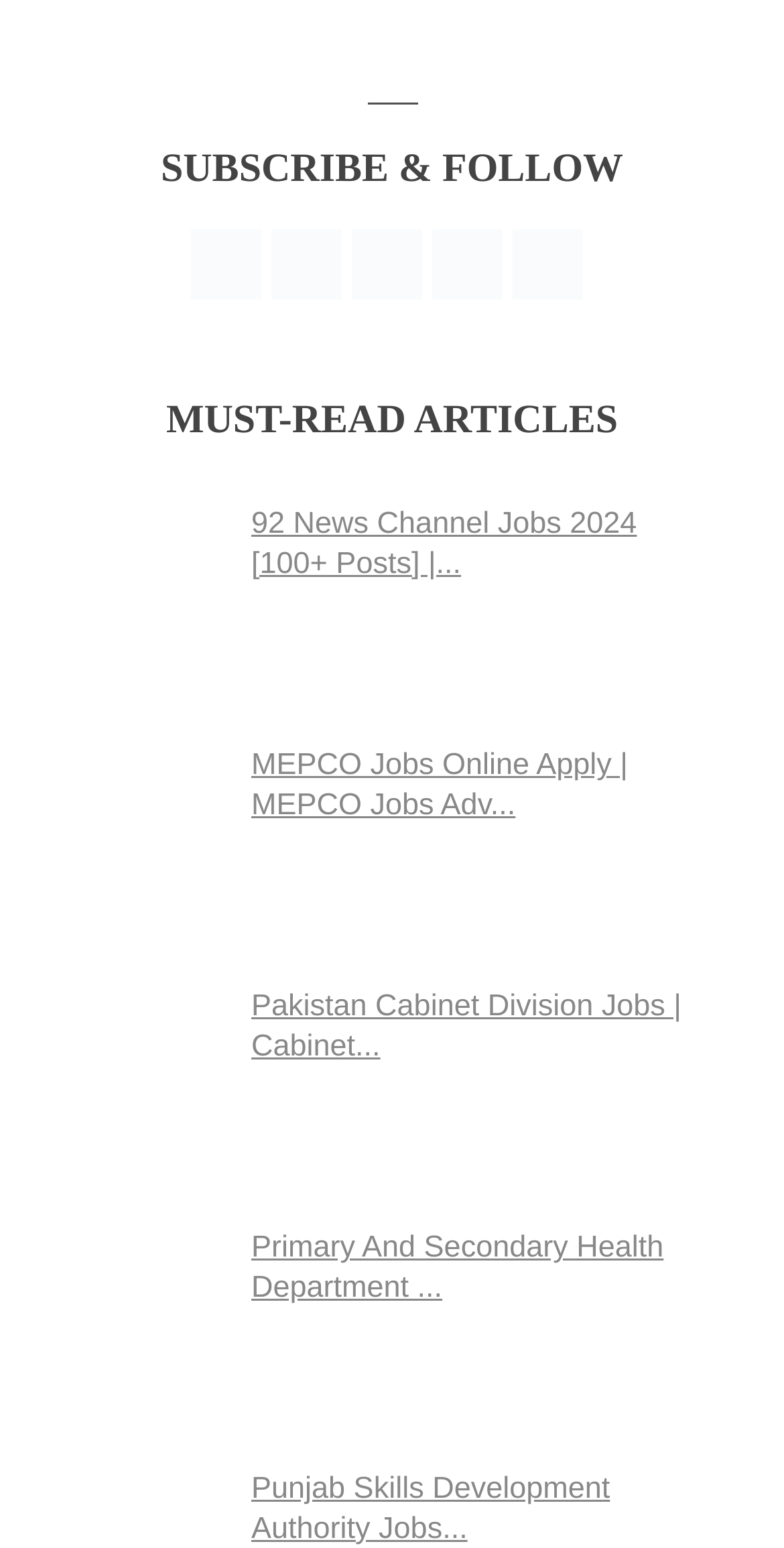Please identify the bounding box coordinates of the clickable area that will fulfill the following instruction: "Read the Pakistan Cabinet Division Jobs article". The coordinates should be in the format of four float numbers between 0 and 1, i.e., [left, top, right, bottom].

[0.09, 0.638, 0.91, 0.742]